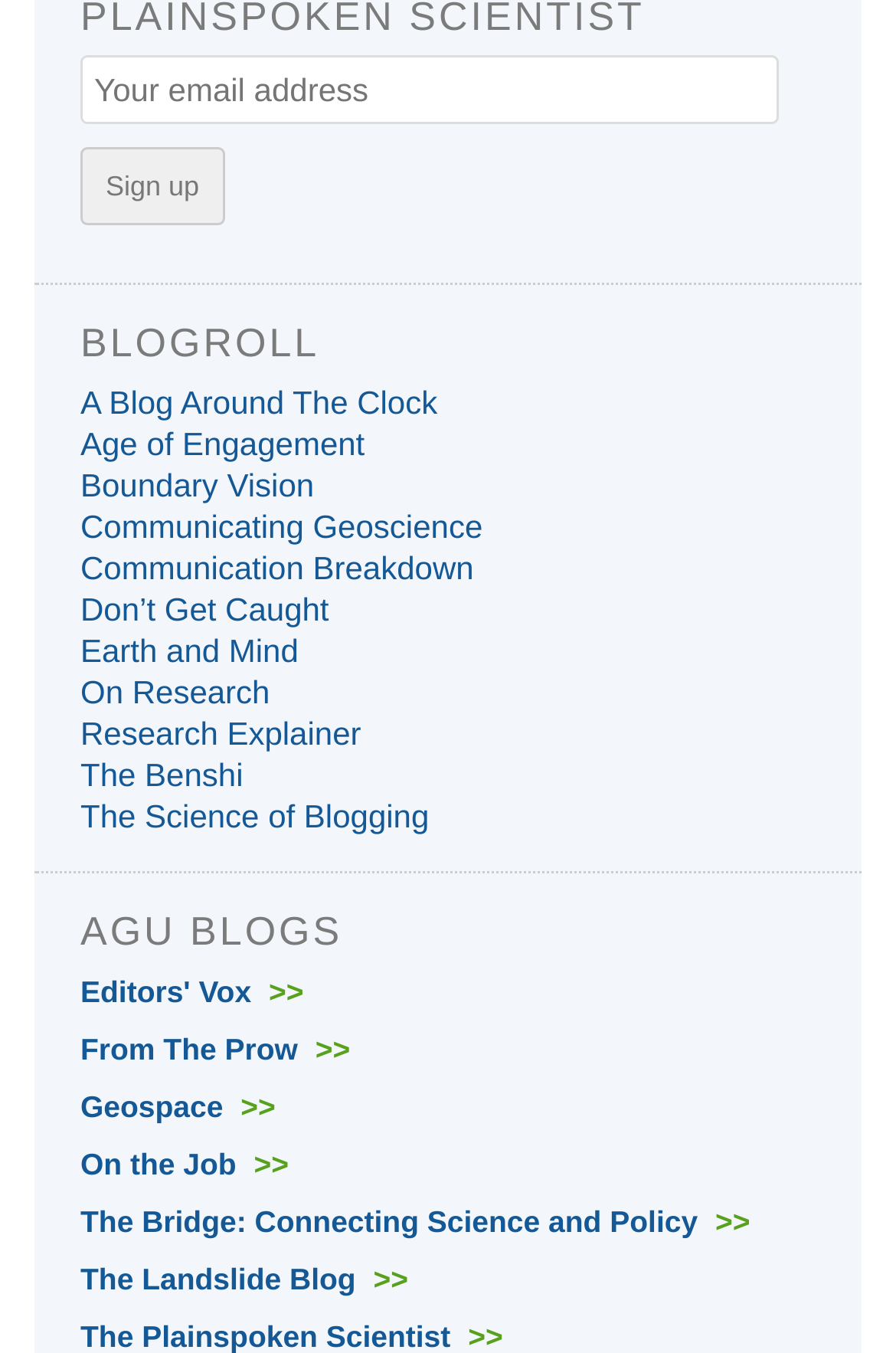Can you find the bounding box coordinates for the element that needs to be clicked to execute this instruction: "Explore AGU BLOGS"? The coordinates should be given as four float numbers between 0 and 1, i.e., [left, top, right, bottom].

[0.09, 0.671, 0.91, 0.707]